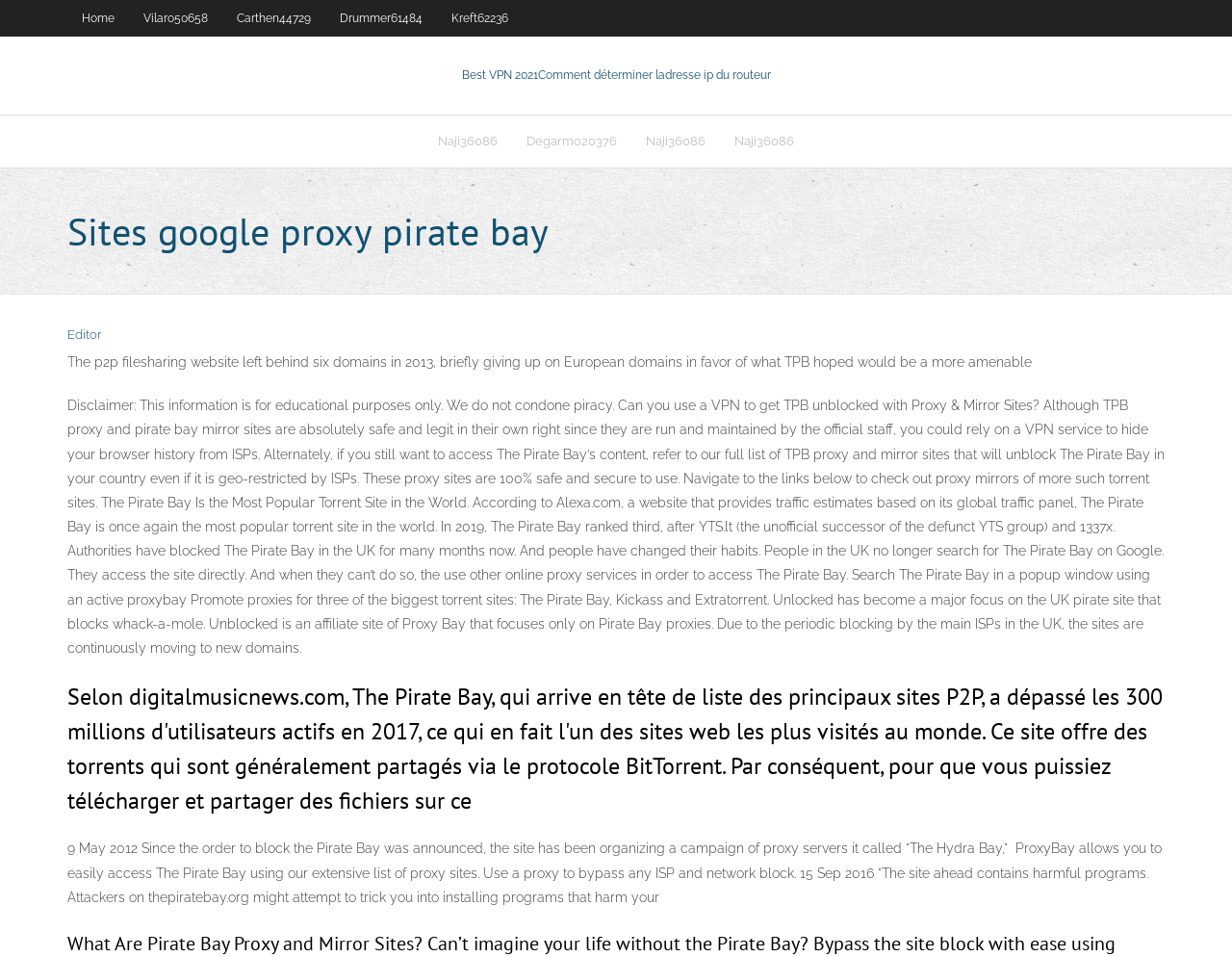Identify the bounding box coordinates for the UI element described by the following text: "Naji36086". Provide the coordinates as four float numbers between 0 and 1, in the format [left, top, right, bottom].

[0.344, 0.121, 0.416, 0.175]